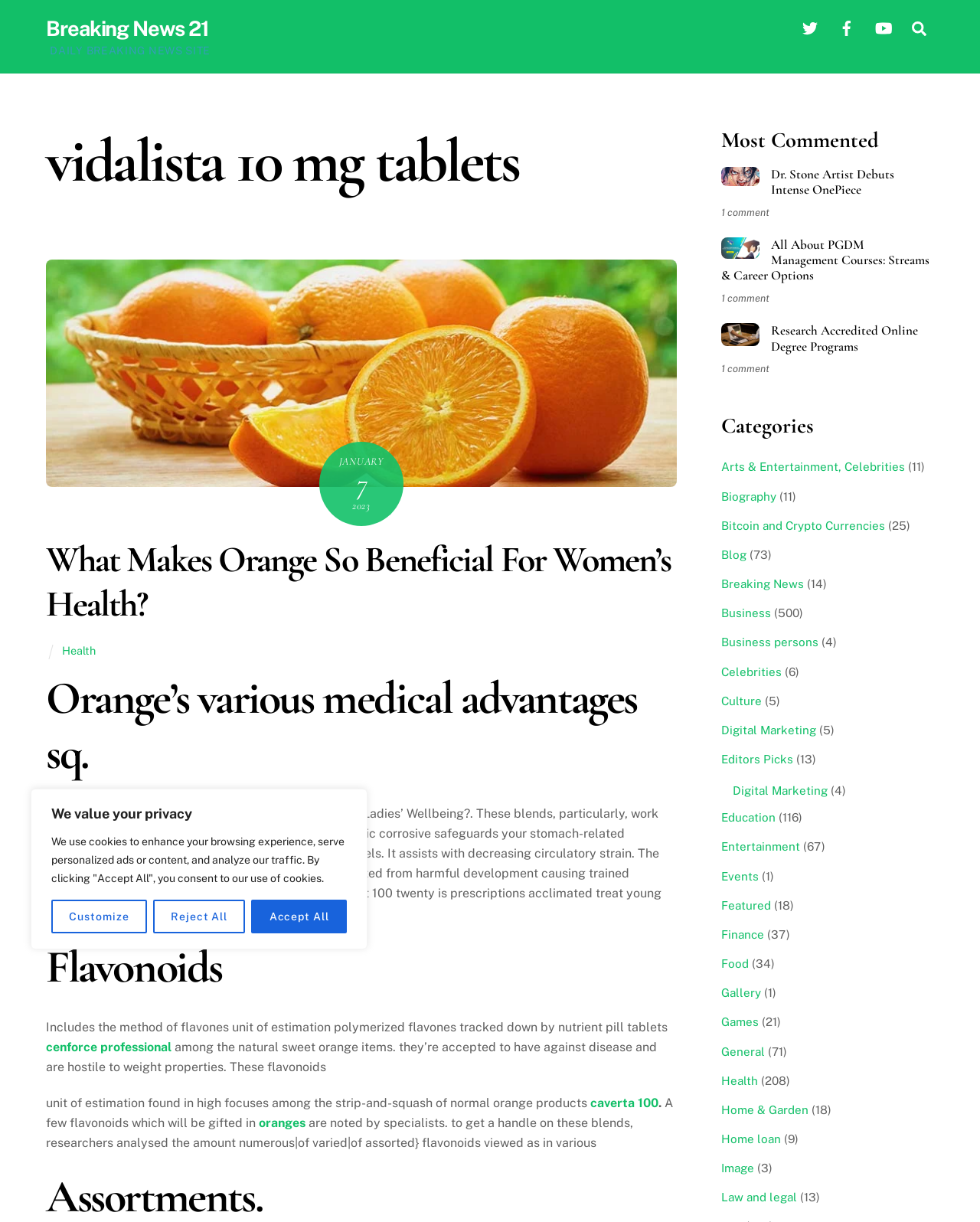What is the category with the most articles?
Look at the screenshot and give a one-word or phrase answer.

Business